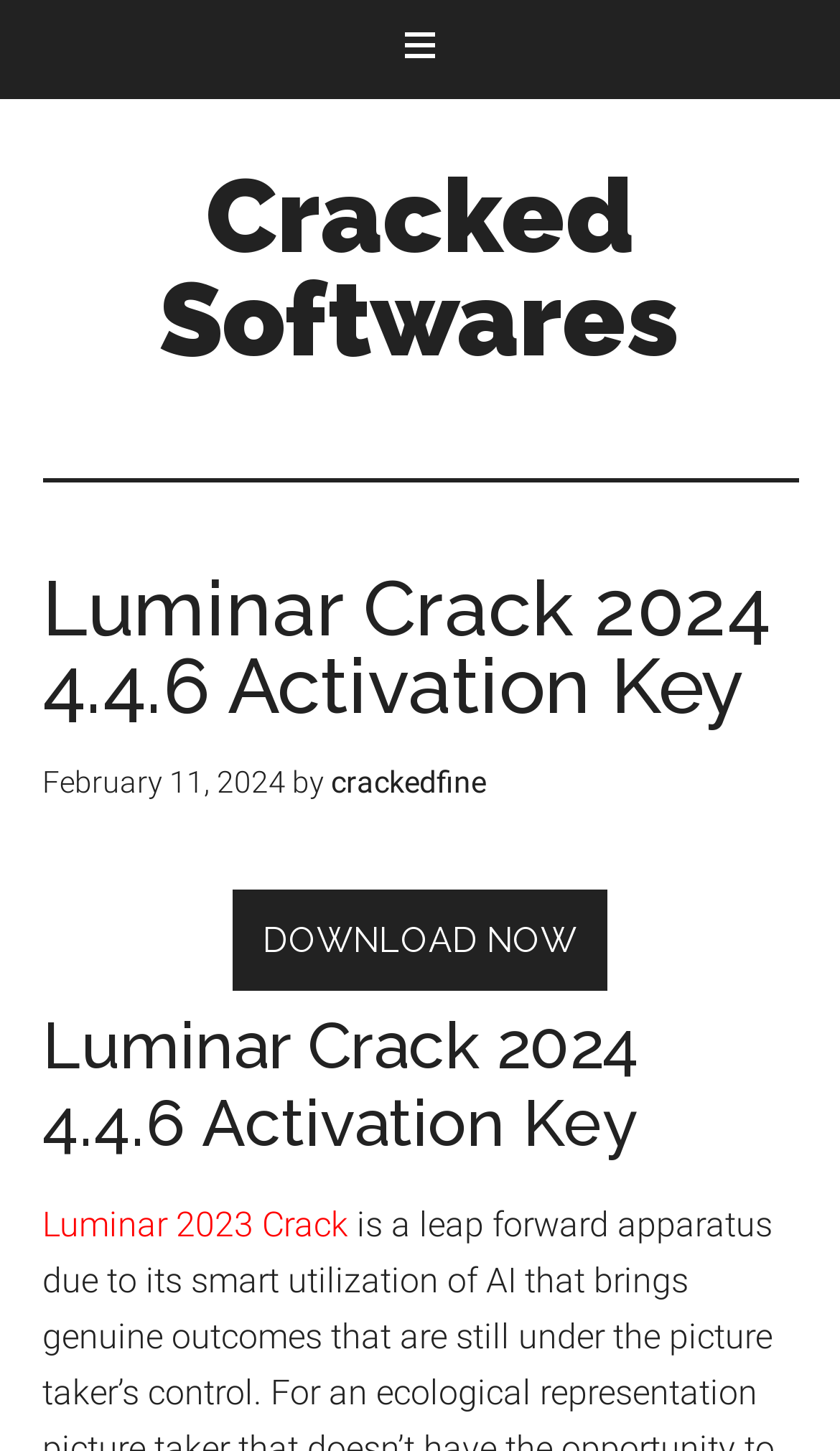Elaborate on the webpage's design and content in a detailed caption.

The webpage is about Luminar 2024 Crack, a software that utilizes AI to bring genuine results. At the top, there is a navigation menu labeled "Main" that spans the entire width of the page. Below the navigation menu, there is a link to "Cracked Softwares" that takes up most of the page's width.

The main content of the page is divided into sections. The first section has a heading that reads "Luminar Crack 2024 4.4.6 Activation Key" and is accompanied by a timestamp "February 11, 2024" and a mention of the author "crackedfine". 

Below this section, there is a prominent call-to-action button labeled "DOWNLOAD NOW" that is centered on the page. This button is surrounded by a link with the same label.

Further down, there is another heading that repeats the title "Luminar Crack 2024 4.4.6 Activation Key". Below this, there is a paragraph of text that mentions "Luminar 2023 Crack".